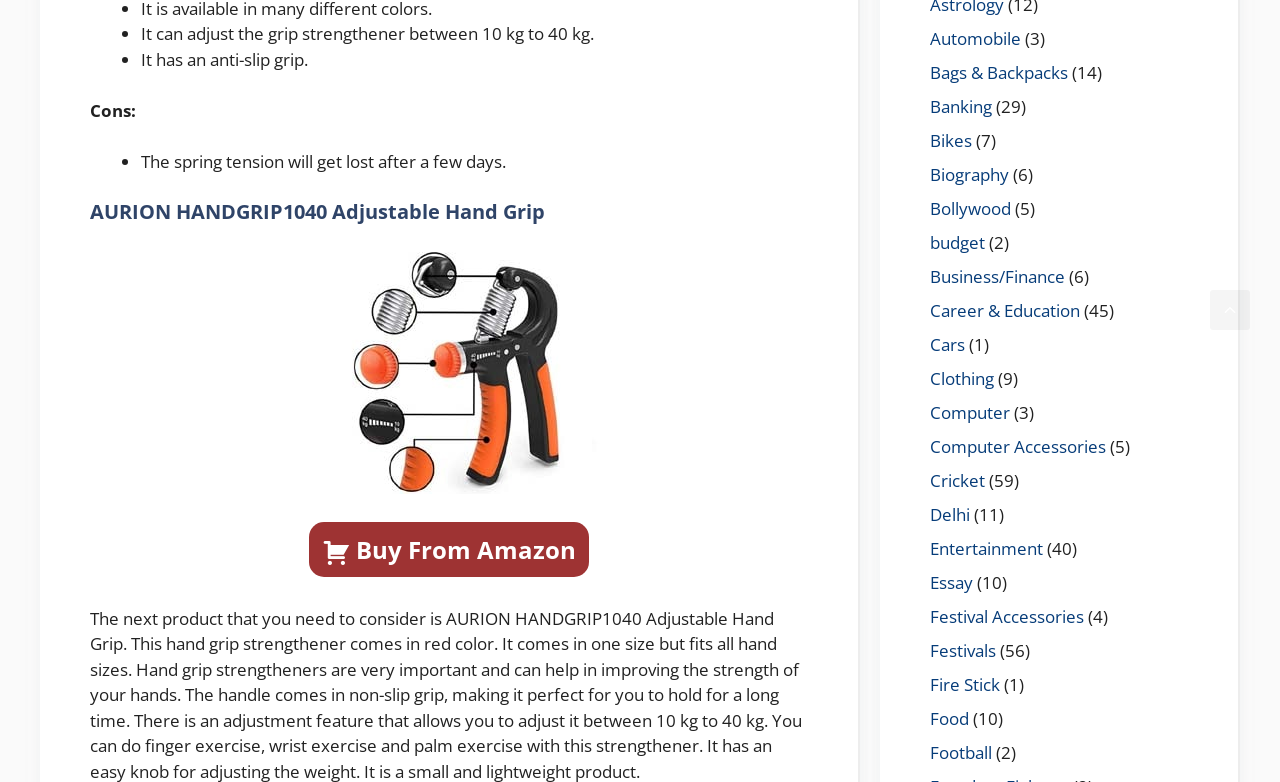Please identify the bounding box coordinates of the clickable area that will fulfill the following instruction: "Scroll back to top". The coordinates should be in the format of four float numbers between 0 and 1, i.e., [left, top, right, bottom].

[0.945, 0.371, 0.977, 0.422]